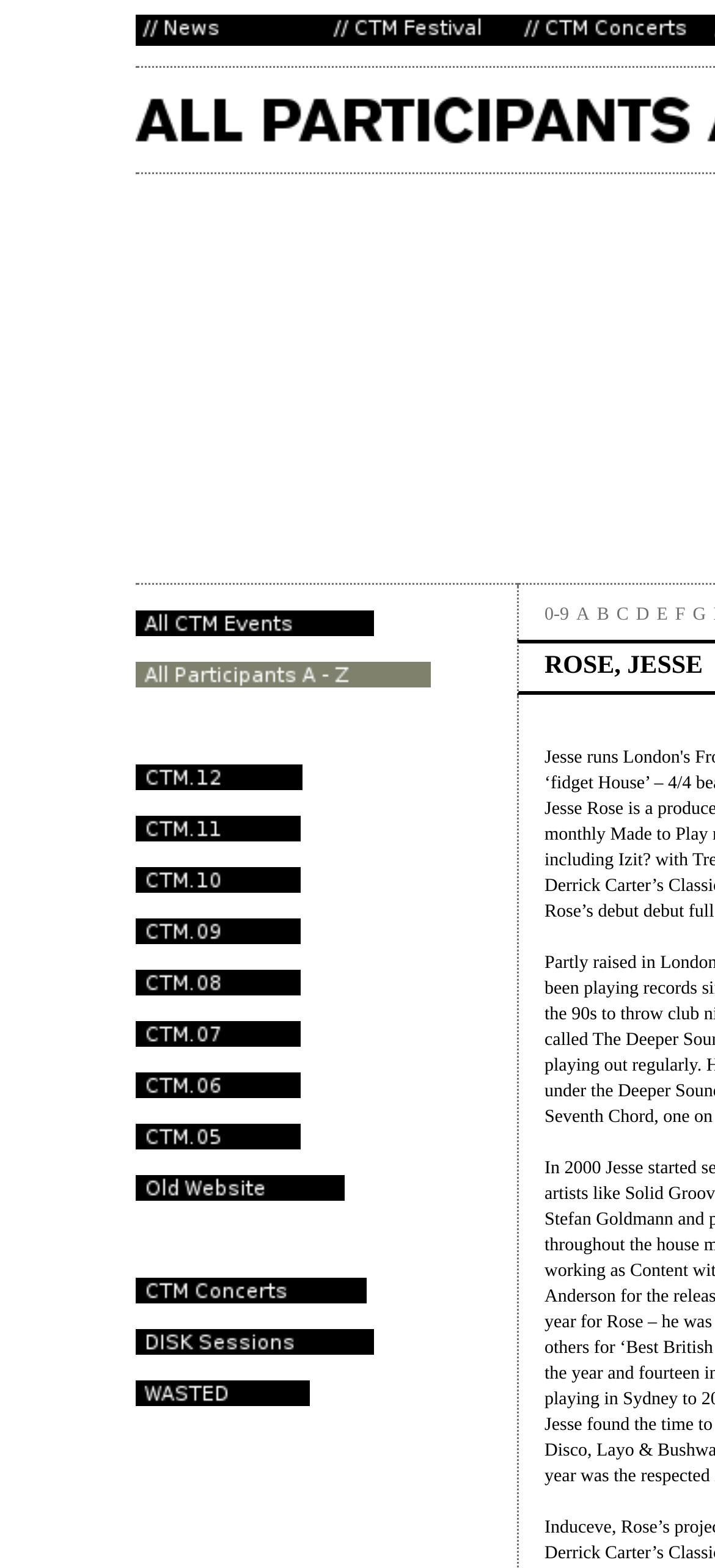What is the first event listed in the table?
Please answer the question with as much detail and depth as you can.

I looked at the table and found that the first event listed is 'All CTM Events', which is a link.